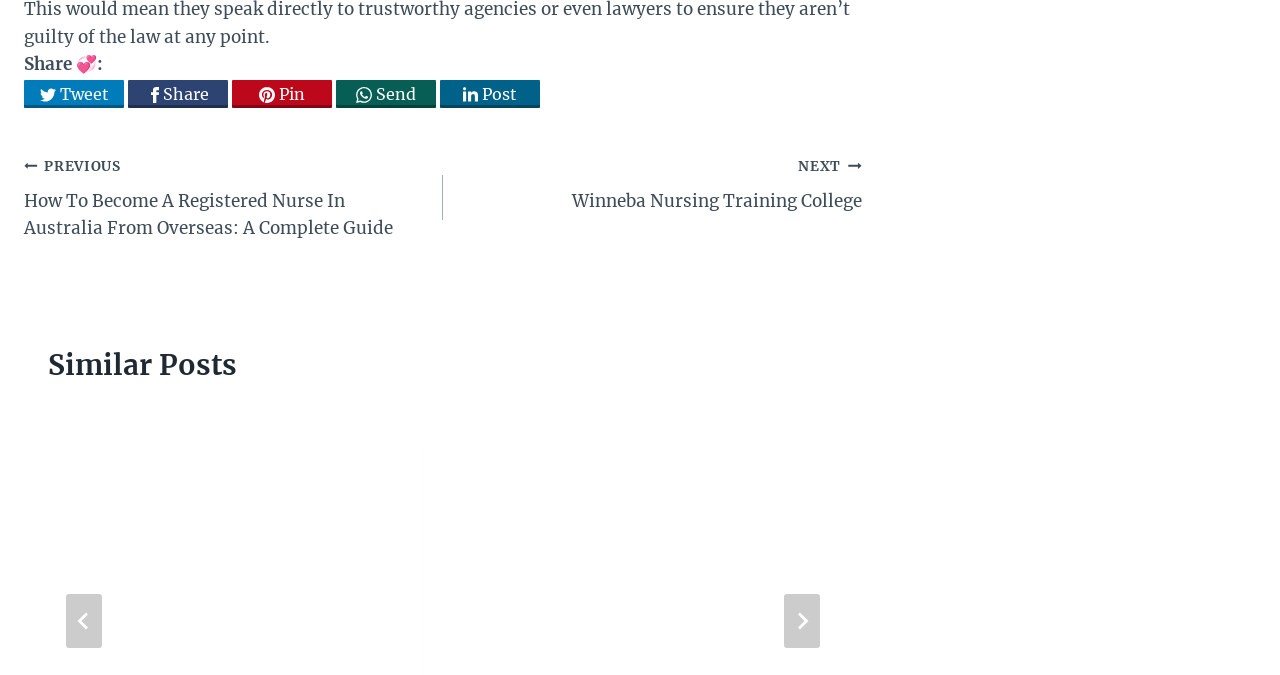Determine the bounding box for the UI element that matches this description: "NextContinue Winneba Nursing Training College".

[0.346, 0.226, 0.673, 0.319]